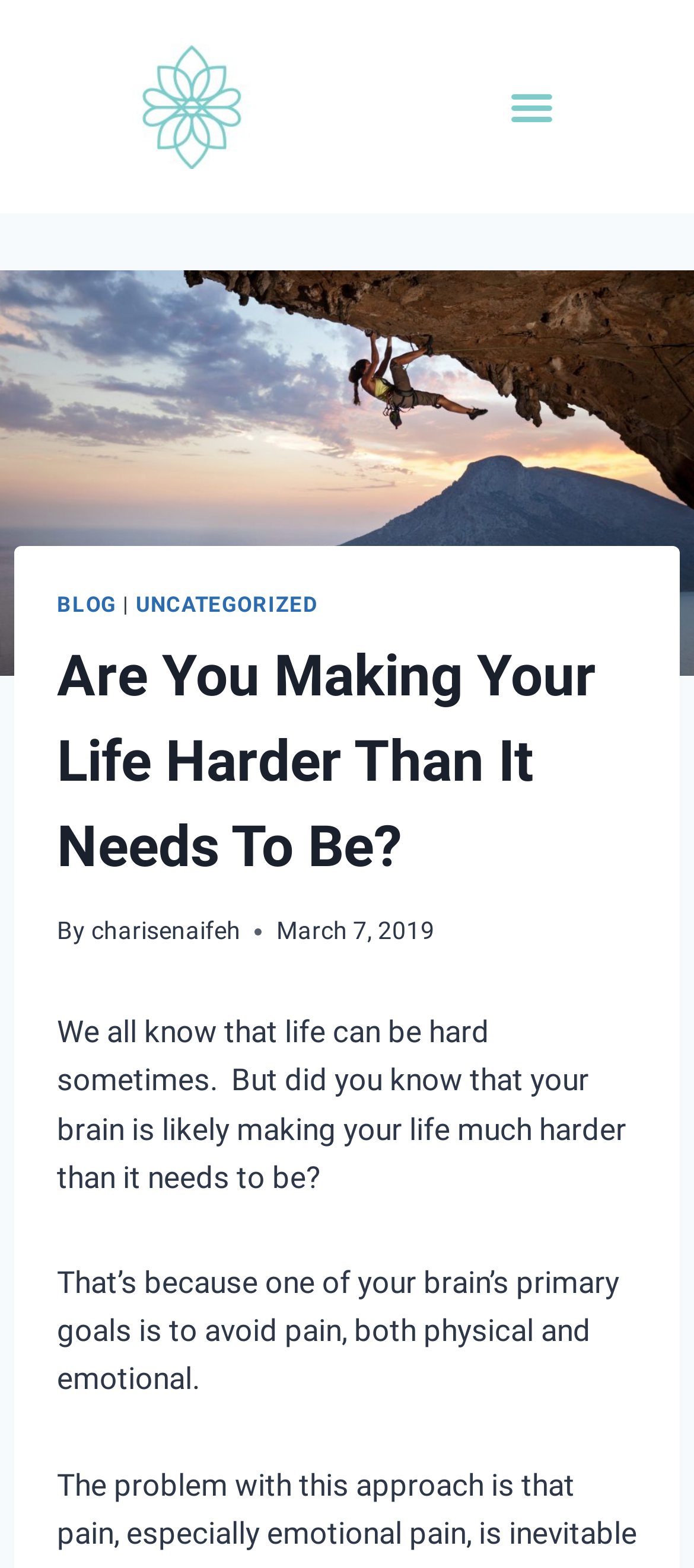Locate the UI element described by charisenaifeh in the provided webpage screenshot. Return the bounding box coordinates in the format (top-left x, top-left y, bottom-right x, bottom-right y), ensuring all values are between 0 and 1.

[0.131, 0.585, 0.347, 0.603]